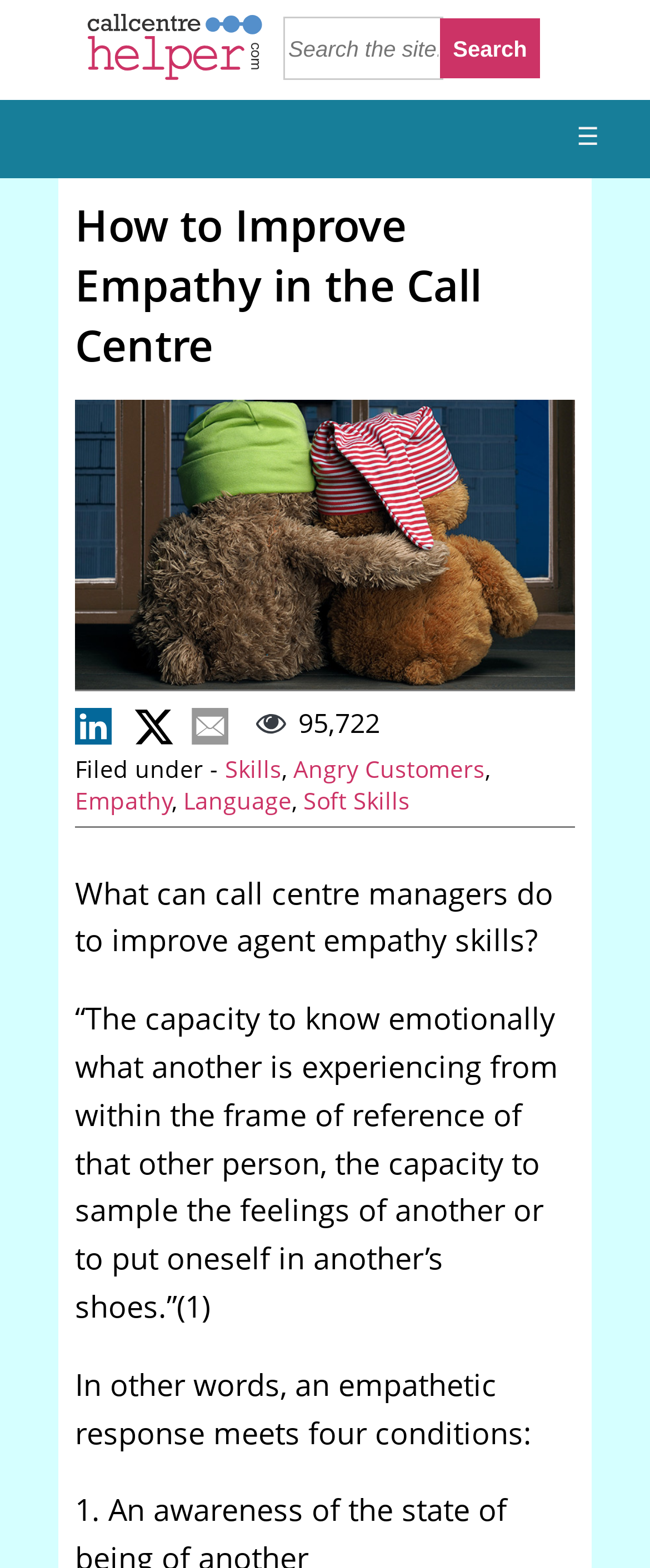How many images are on the webpage?
Using the image as a reference, answer with just one word or a short phrase.

5